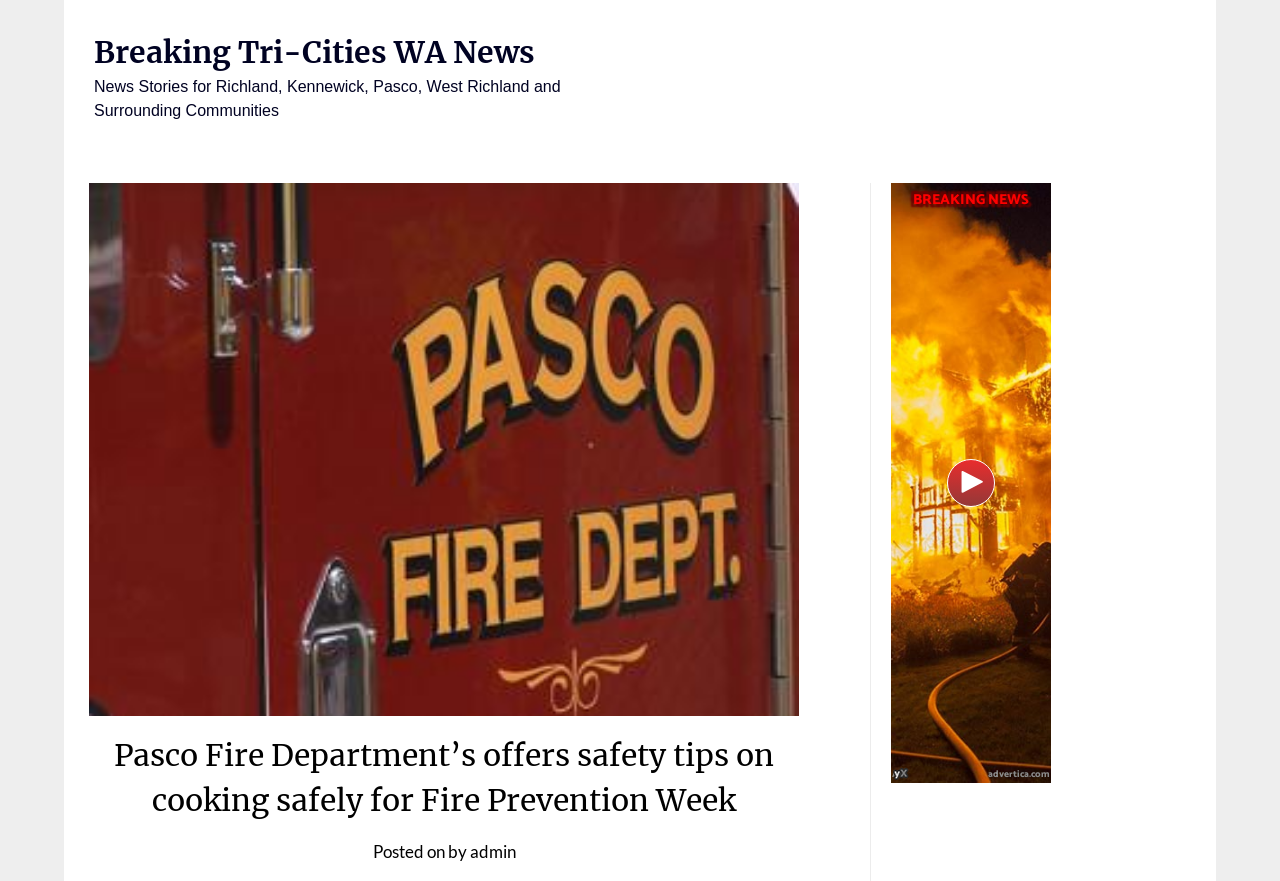Identify the bounding box of the HTML element described here: "admin". Provide the coordinates as four float numbers between 0 and 1: [left, top, right, bottom].

[0.367, 0.954, 0.403, 0.978]